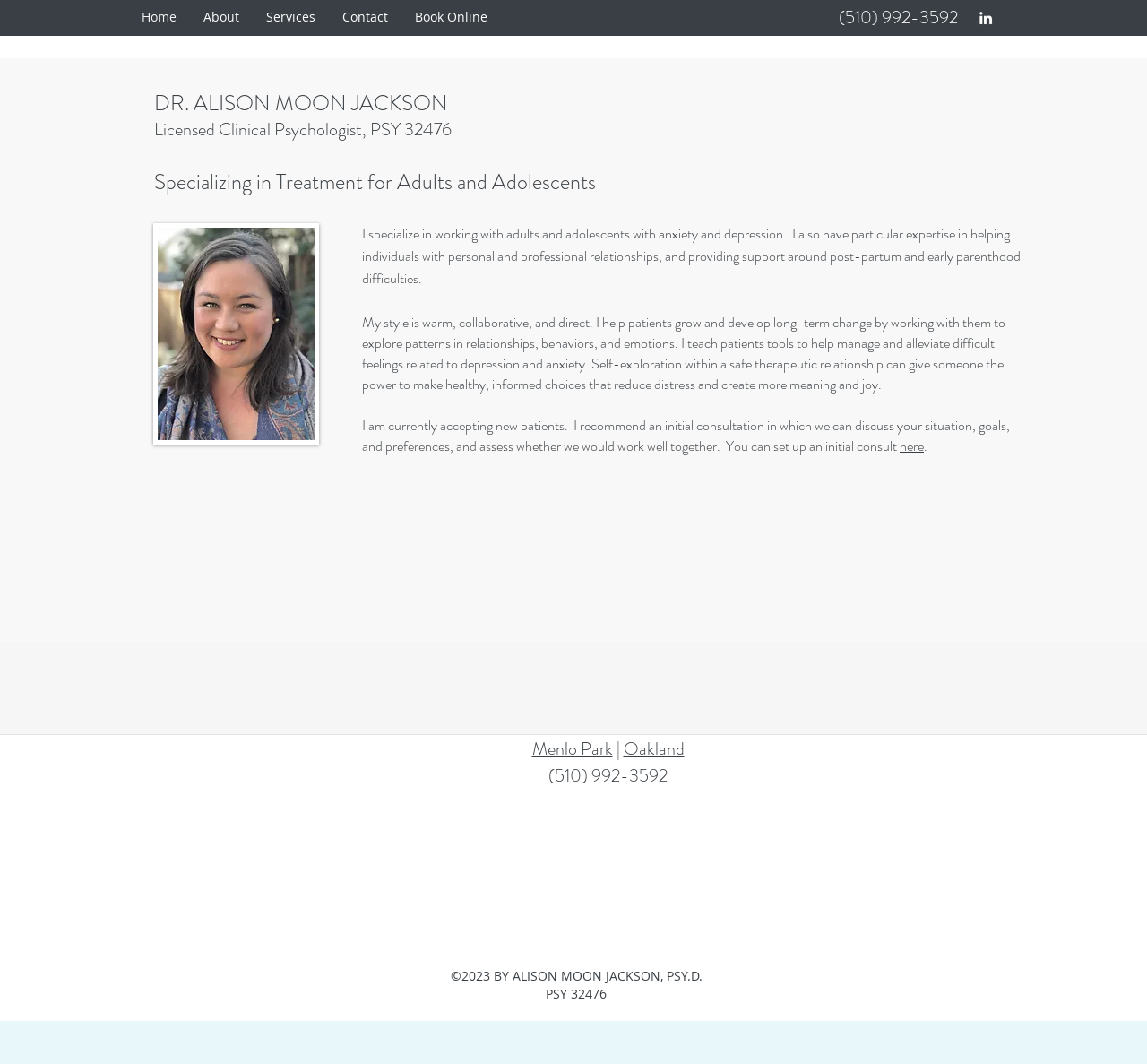Please specify the bounding box coordinates of the clickable section necessary to execute the following command: "Click the Book Online link".

[0.35, 0.0, 0.437, 0.031]